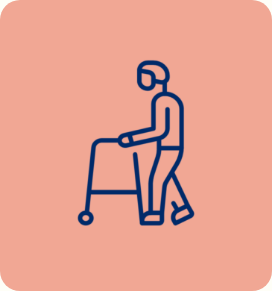Give a detailed account of the visual elements in the image.

This illustration depicts a person using a walker, symbolizing mobility support and rehabilitation. The figure is shown in a simplified, stylized design, highlighting the importance of physical activity and independence in managing mobility challenges. The background features a soft, warm tone that contrasts with the dark outlines of the figure, creating a visually appealing and comforting image. This representation emphasizes the vital role of mobility aids in enhancing the quality of life for individuals undergoing physical therapy, aligning with the broader context of rehabilitation and support for those with movement difficulties.